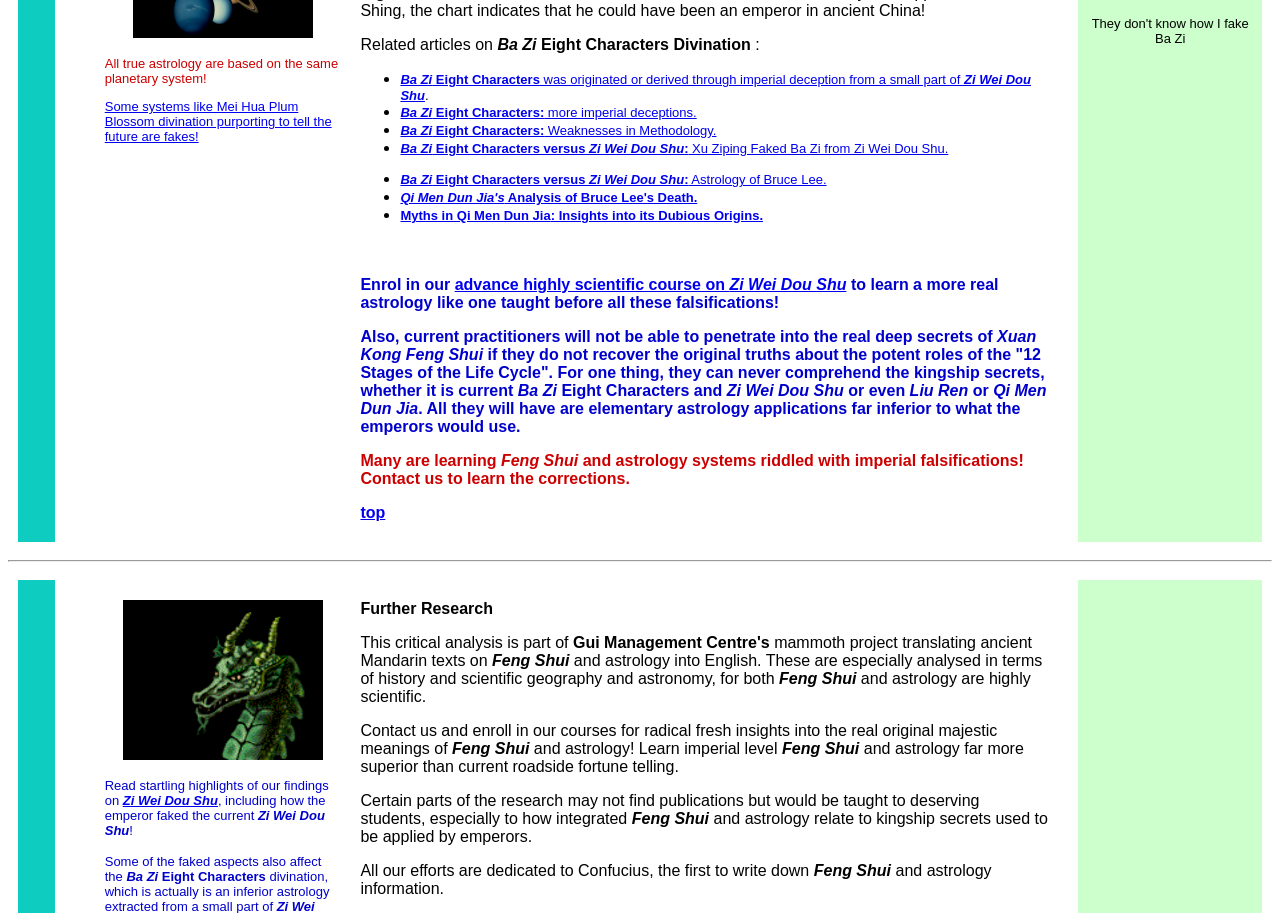Indicate the bounding box coordinates of the element that needs to be clicked to satisfy the following instruction: "Read about Qi Men Dun Jia's analysis of Bruce Lee's death". The coordinates should be four float numbers between 0 and 1, i.e., [left, top, right, bottom].

[0.313, 0.208, 0.545, 0.225]